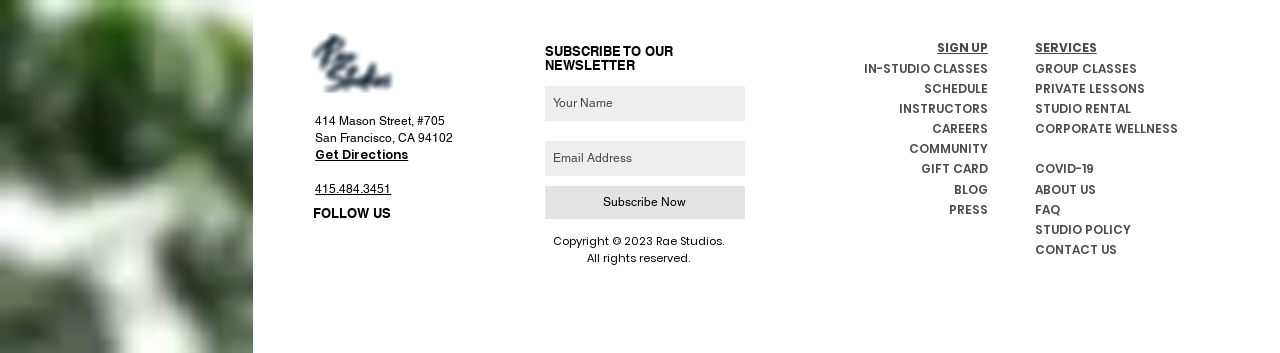What is the purpose of the 'Subscribe Now' button?
Refer to the image and provide a one-word or short phrase answer.

To stay updated with Rae Studios' latest offerings